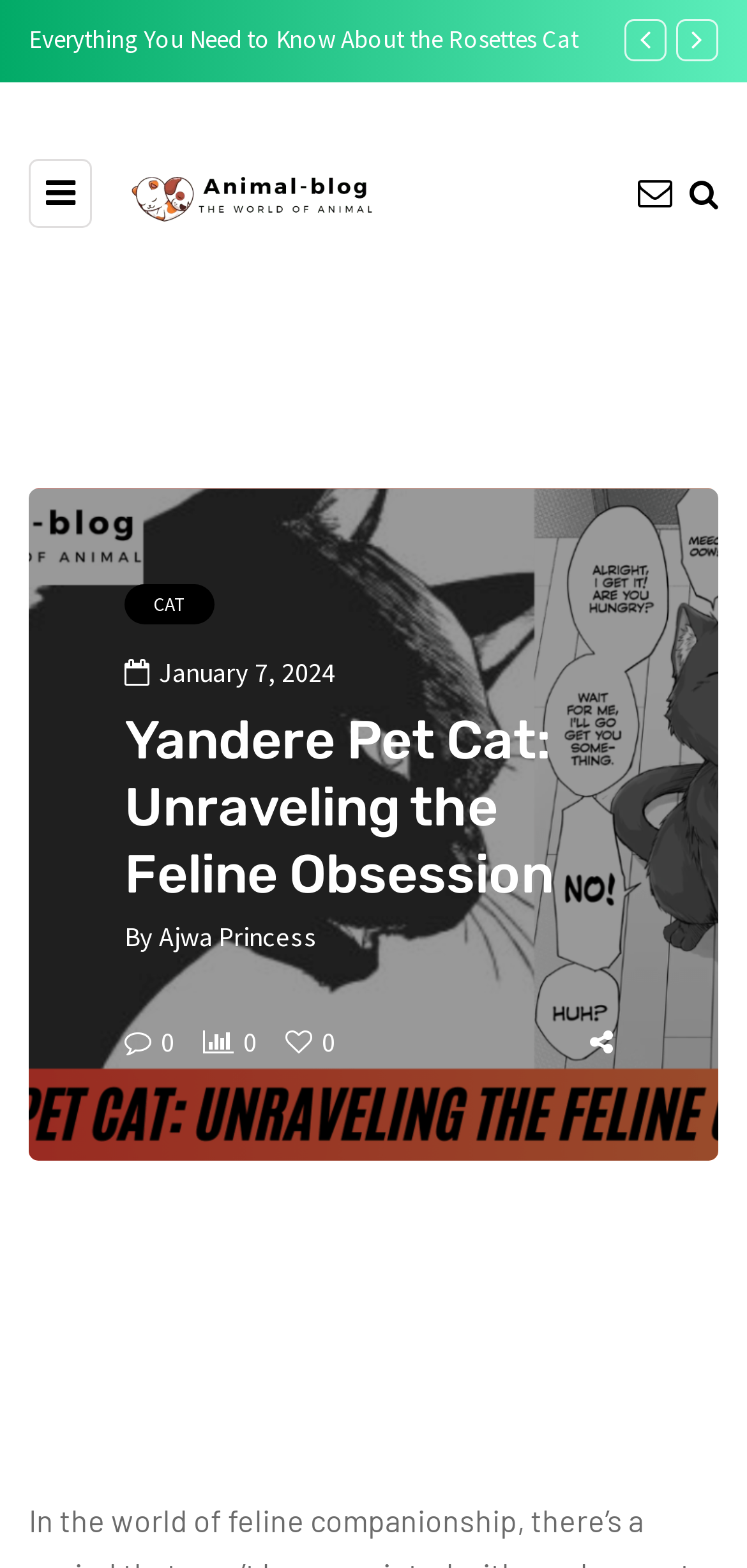Locate the bounding box coordinates of the area where you should click to accomplish the instruction: "Explore De Gruyter eBooks".

None